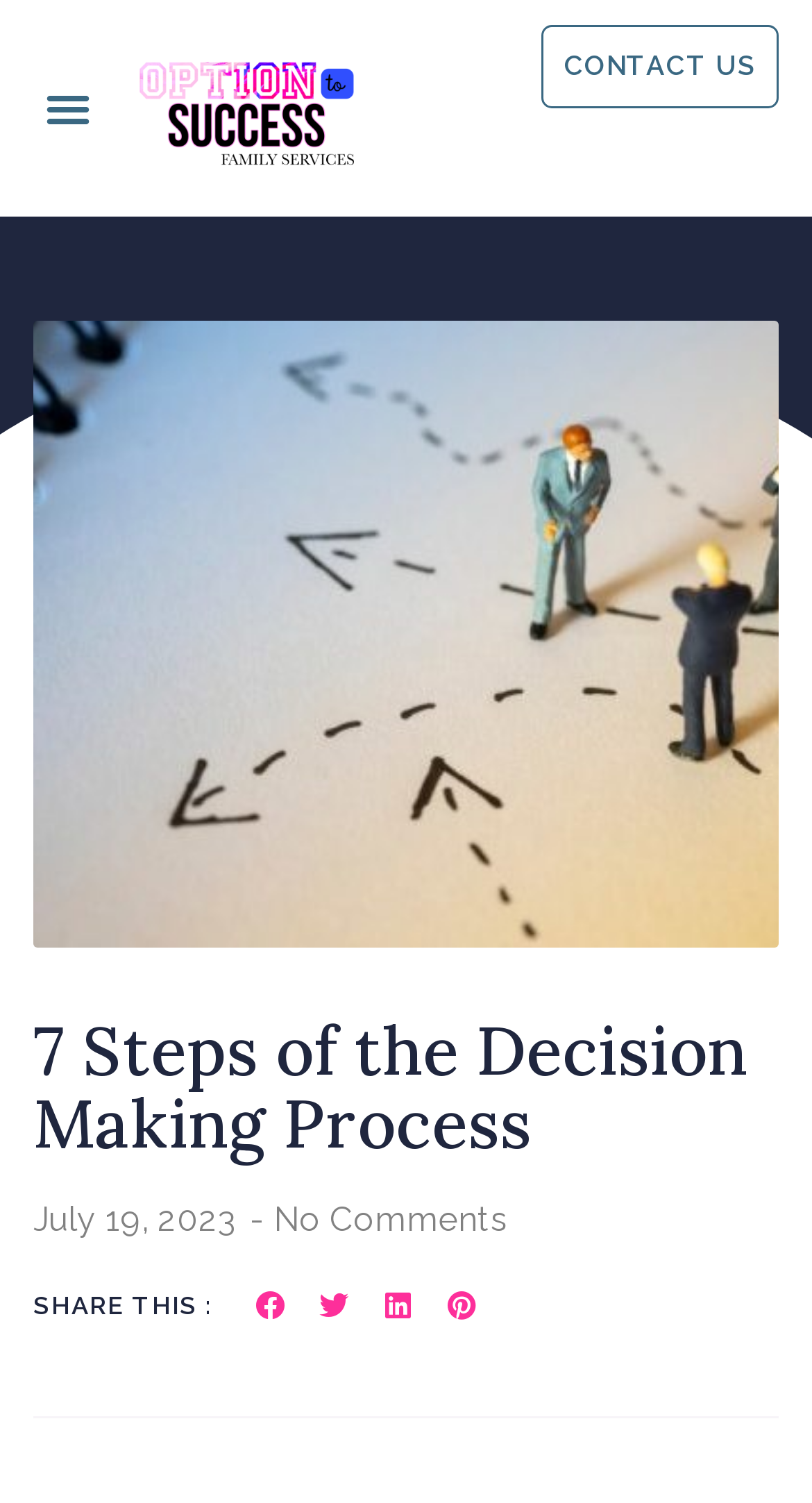Can you find the bounding box coordinates for the element that needs to be clicked to execute this instruction: "View the post details"? The coordinates should be given as four float numbers between 0 and 1, i.e., [left, top, right, bottom].

[0.041, 0.795, 0.292, 0.831]